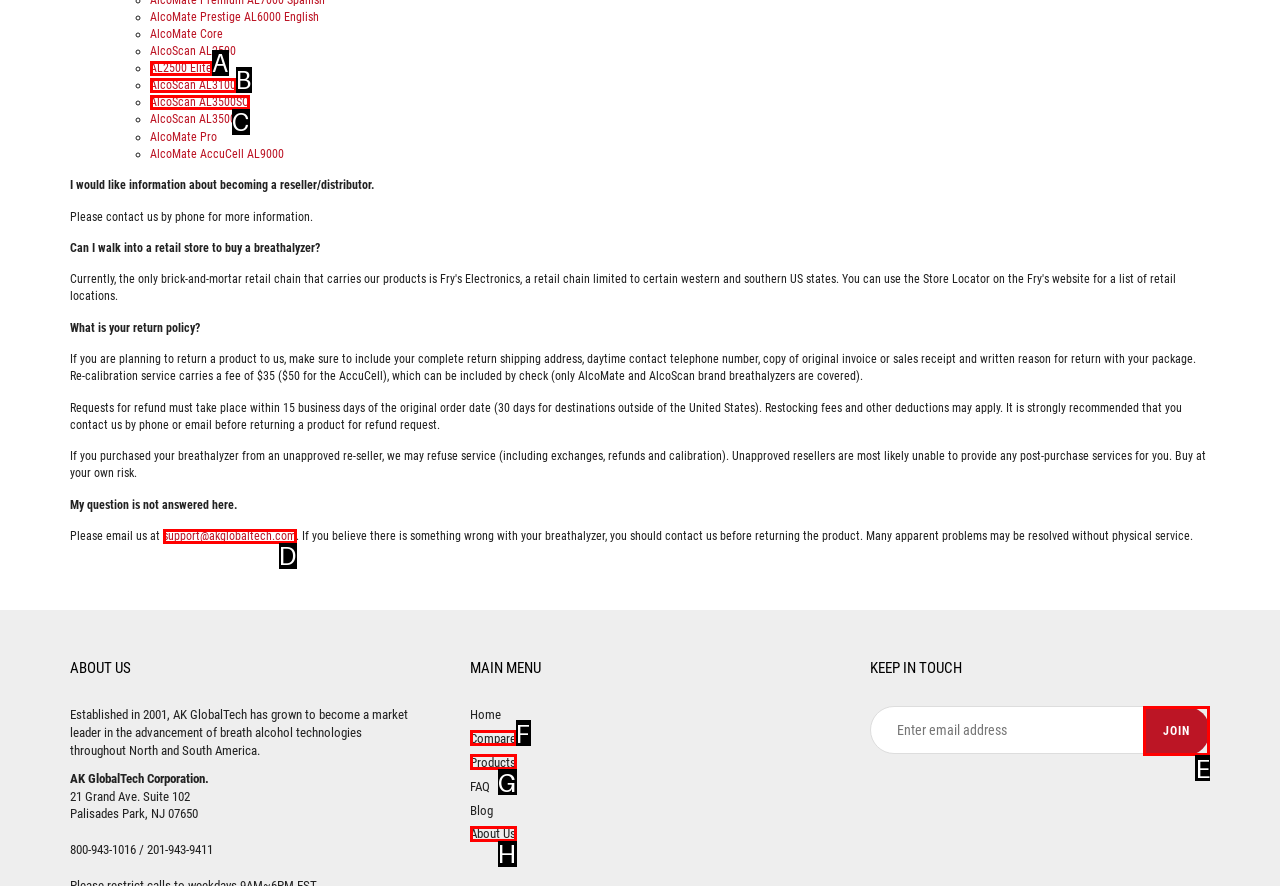Which HTML element should be clicked to perform the following task: Join the newsletter
Reply with the letter of the appropriate option.

E